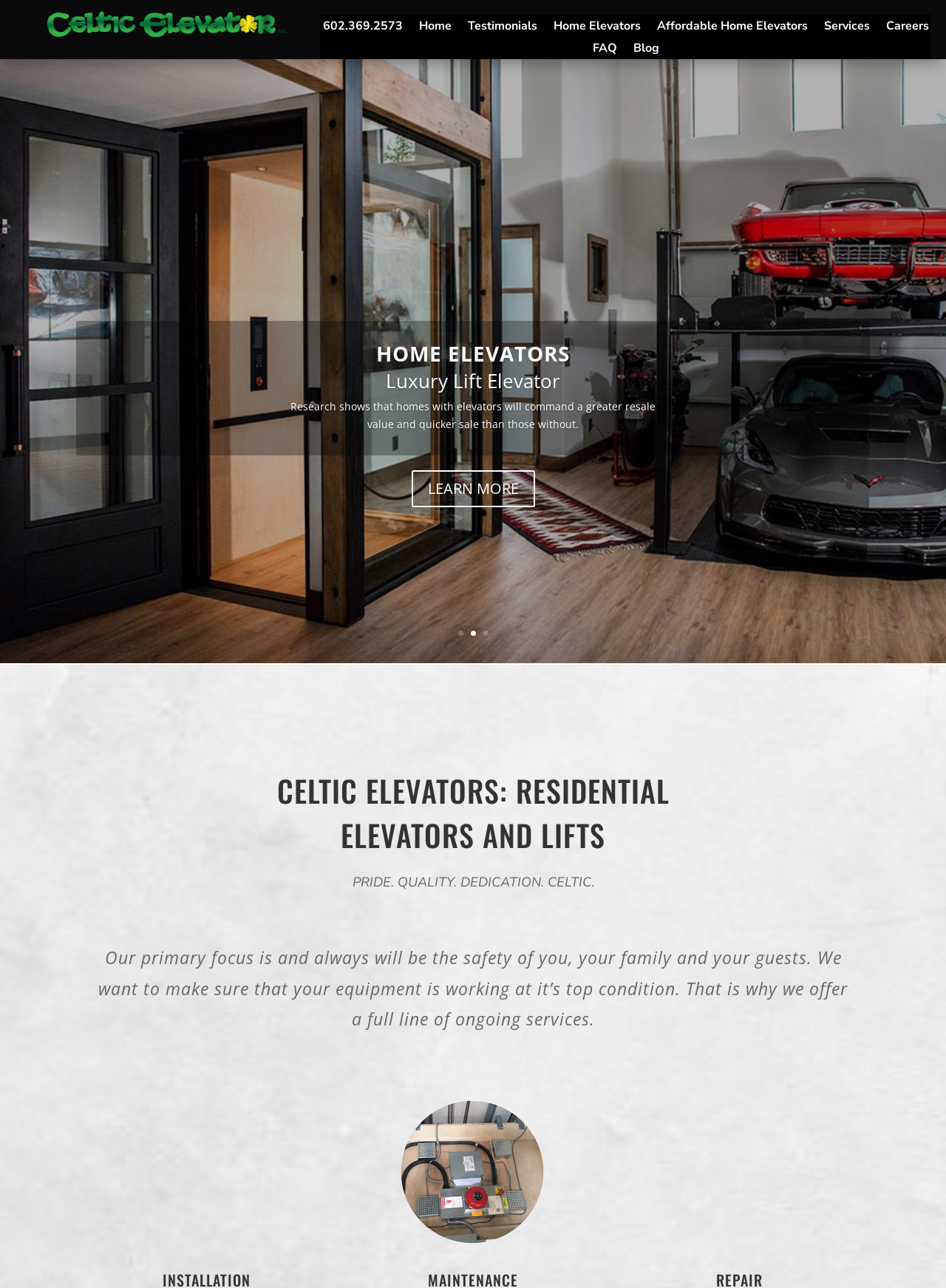Provide a one-word or brief phrase answer to the question:
What is the shape of the images on the bottom of the webpage?

circles